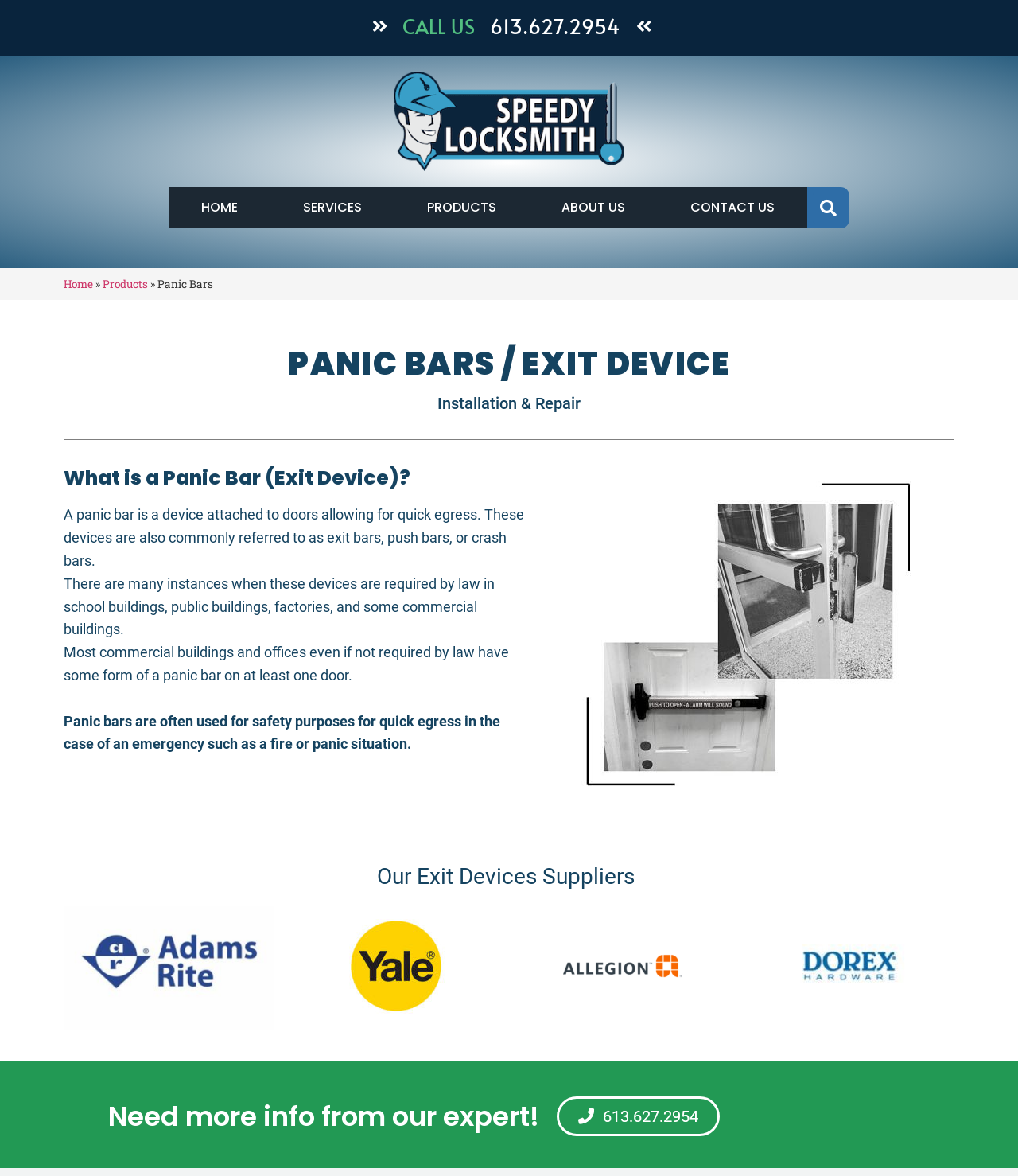Provide a thorough description of the webpage's content and layout.

This webpage is about panic bars, also known as exit devices, and their installation and repair services for commercial locations. At the top, there is a heading "CALL US" with a phone number "613.627.2954" next to it, which is also a clickable link. Below this, there is a navigation menu with links to "HOME", "SERVICES", "PRODUCTS", "ABOUT US", and "CONTACT US".

On the left side, there is a search bar with a "Search" button. Above the search bar, there are links to "Home" and "Products", separated by a right-pointing arrow symbol. The main content of the page starts with a heading "PANIC BARS / EXIT DEVICE" followed by a subheading "Installation & Repair".

The page then explains what a panic bar is, its purpose, and where it is commonly used. There are four paragraphs of text describing the device and its uses. Below this, there is a section titled "Our Exit Devices Suppliers" with four logos of suppliers: Adams Rite, Yale, Allegion, and Dorex hardware. Each logo is a clickable link.

At the bottom of the page, there is a heading "Need more info from our expert!" with a phone number "613.627.2954" next to it, which is also a clickable link.